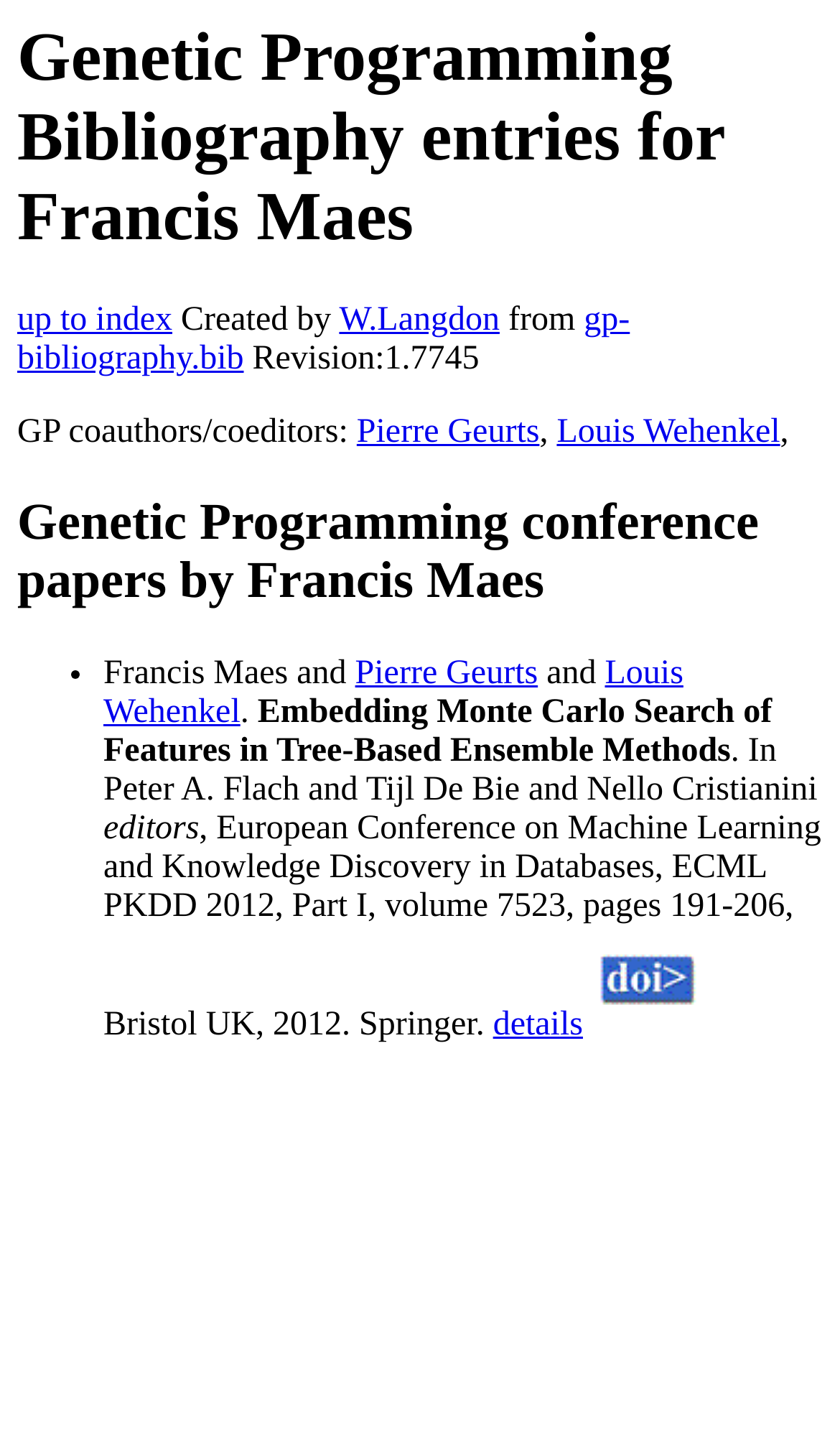Please mark the bounding box coordinates of the area that should be clicked to carry out the instruction: "View Camping tents".

None